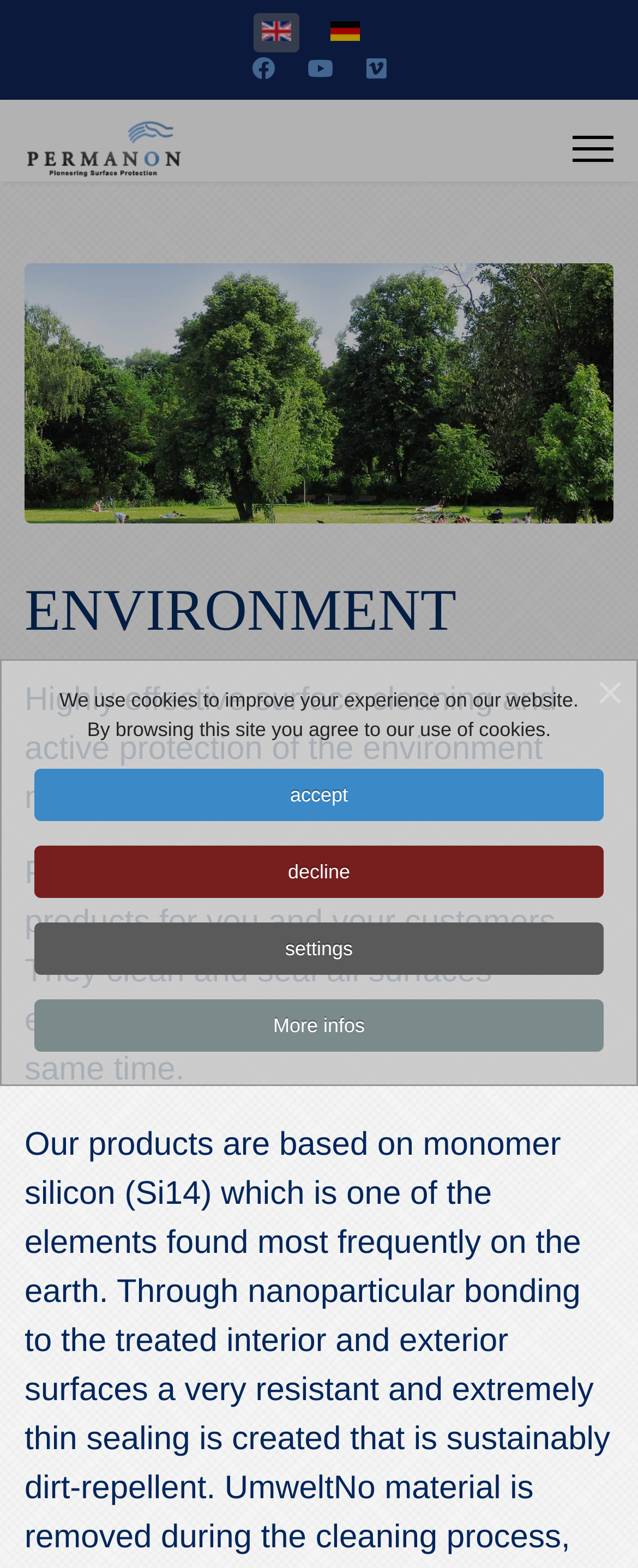What language options are available on the webpage?
Please respond to the question with a detailed and informative answer.

The language options can be found at the top of the webpage, with links to 'English (United Kingdom)' and 'Deutsch (Deutschland)' accompanied by their respective flag icons.